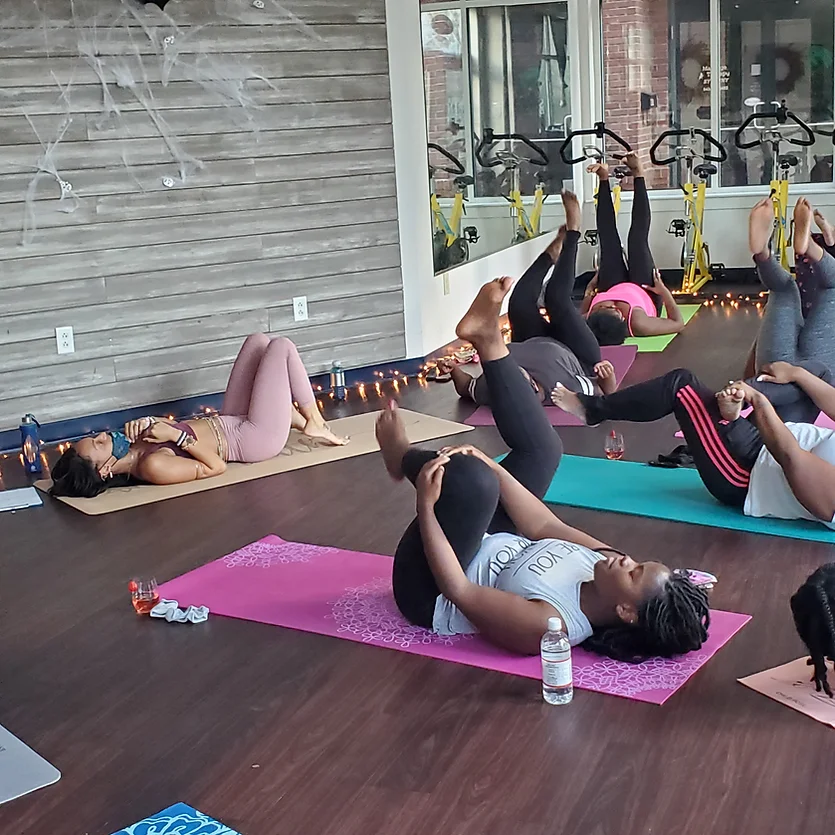What color are the yoga pants worn by the woman in the foreground?
Provide a well-explained and detailed answer to the question.

The woman in the foreground is wearing light pink yoga pants, as described in the caption, where she is seen resting on her mat, embracing a moment of stillness.